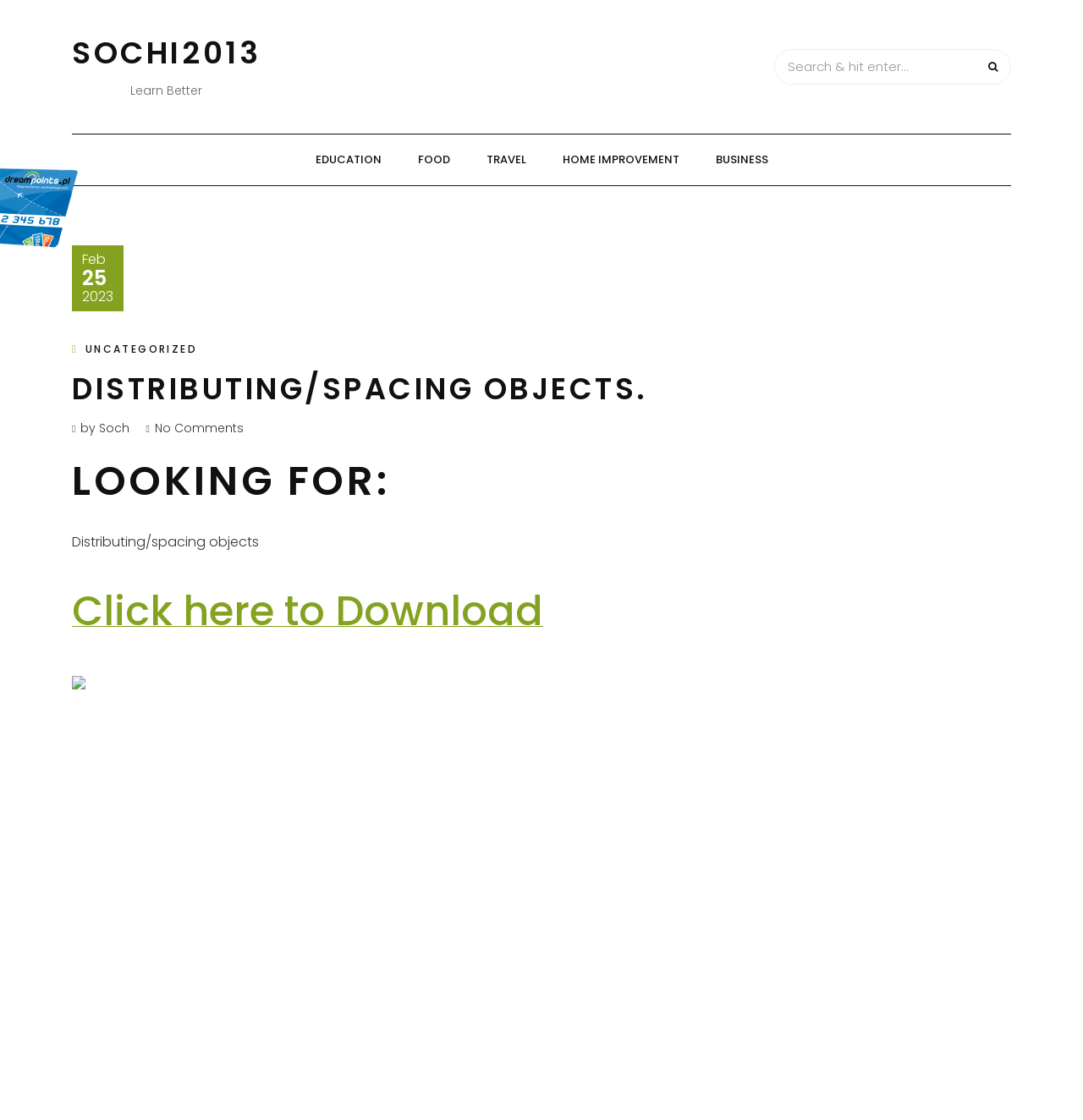Provide the bounding box coordinates for the UI element that is described by this text: "Click here to Download". The coordinates should be in the form of four float numbers between 0 and 1: [left, top, right, bottom].

[0.066, 0.546, 0.502, 0.563]